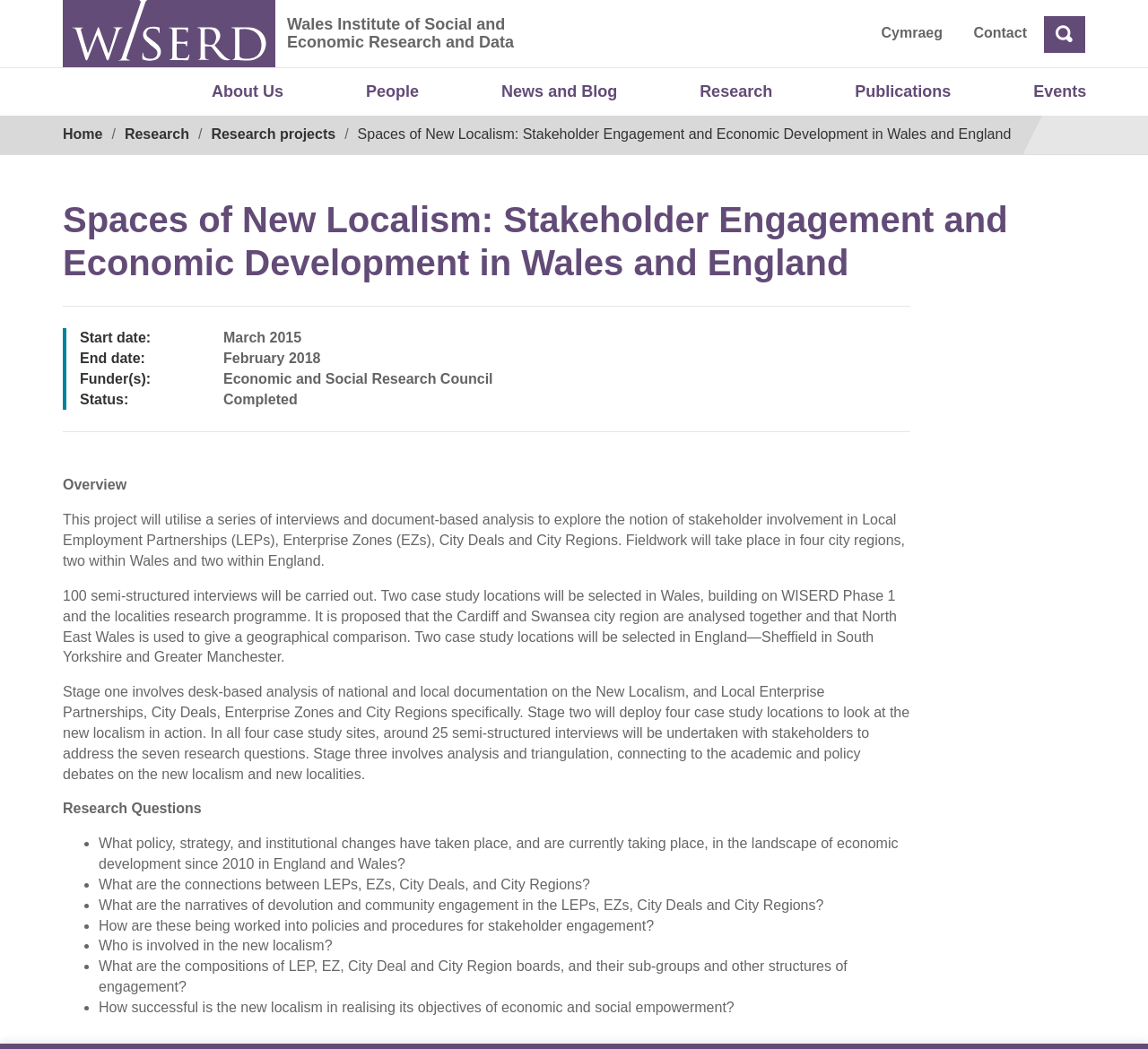Determine the bounding box for the UI element as described: "News and Blog". The coordinates should be represented as four float numbers between 0 and 1, formatted as [left, top, right, bottom].

[0.431, 0.07, 0.544, 0.106]